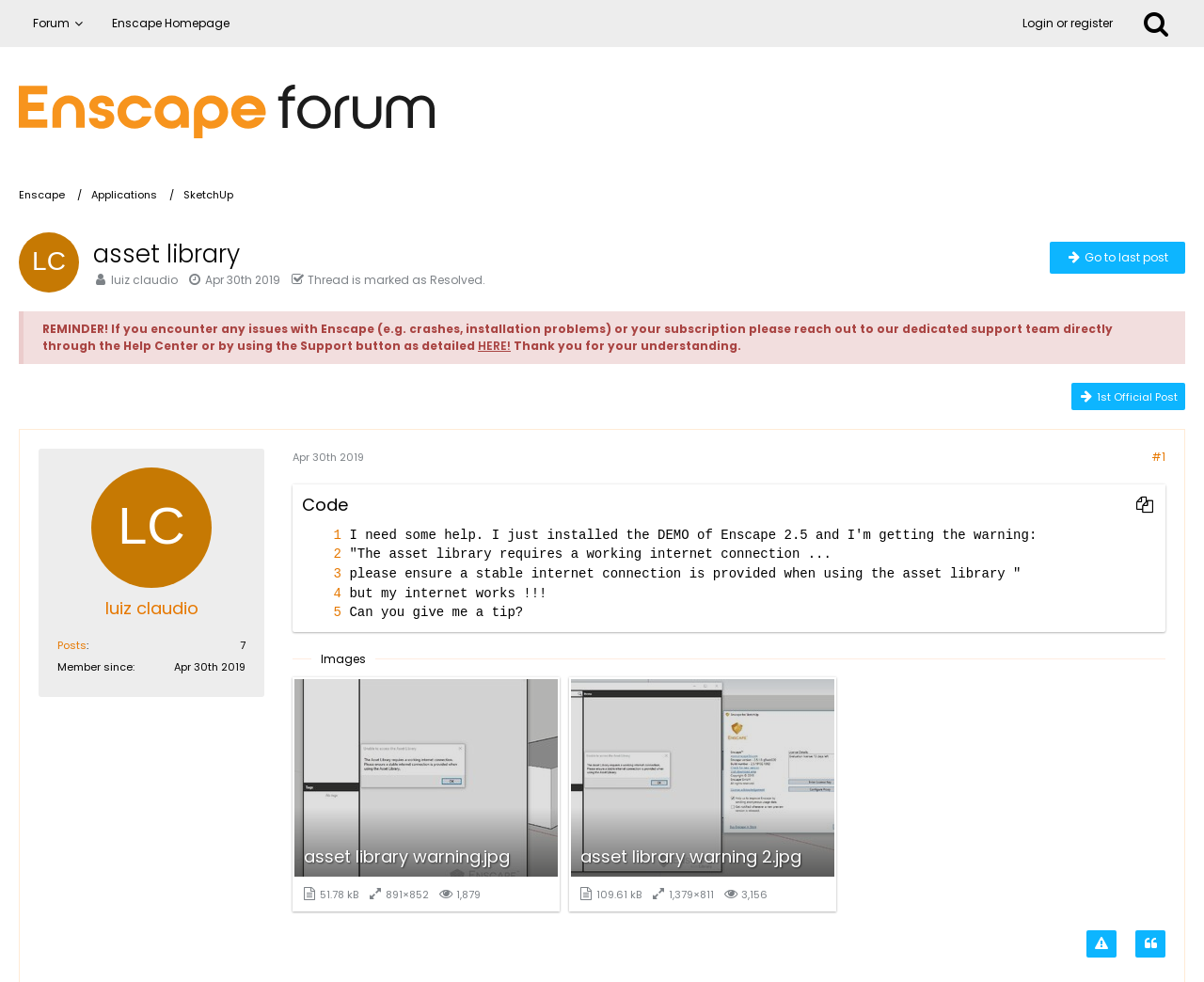Can you show the bounding box coordinates of the region to click on to complete the task described in the instruction: "Copy Contents"?

[0.941, 0.502, 0.96, 0.525]